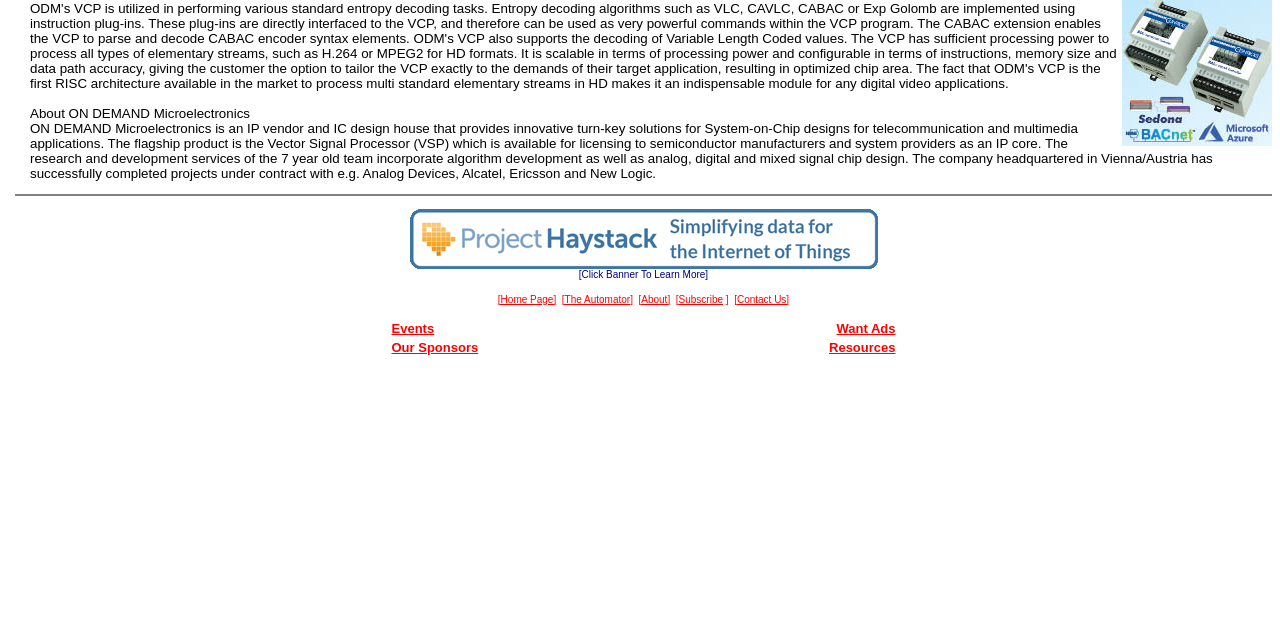Mark the bounding box of the element that matches the following description: "alt="Haystack Connect 2019"".

[0.32, 0.402, 0.686, 0.425]